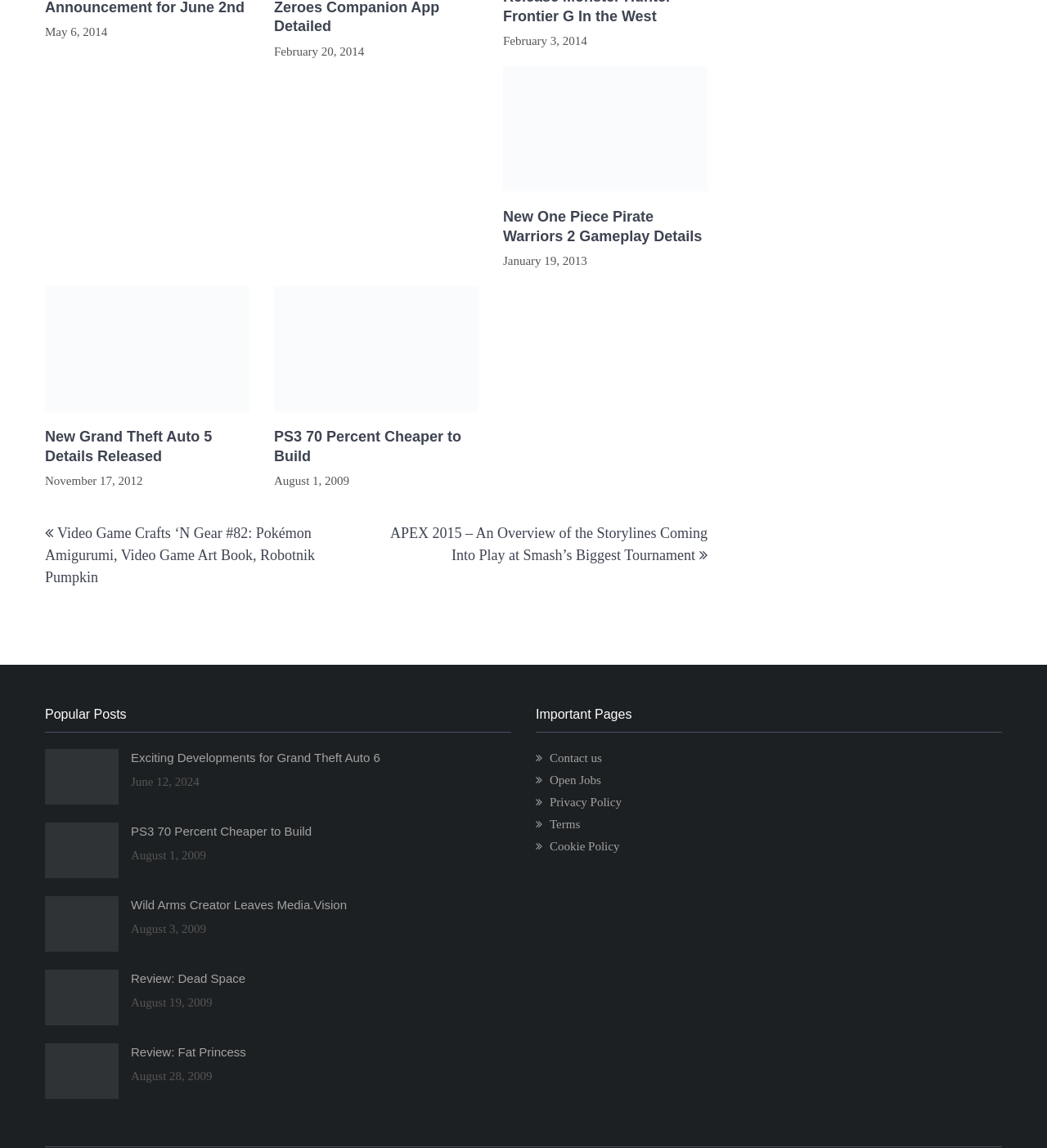Please find the bounding box for the following UI element description. Provide the coordinates in (top-left x, top-left y, bottom-right x, bottom-right y) format, with values between 0 and 1: alt="Grand Theft Auto 6"

[0.043, 0.652, 0.113, 0.701]